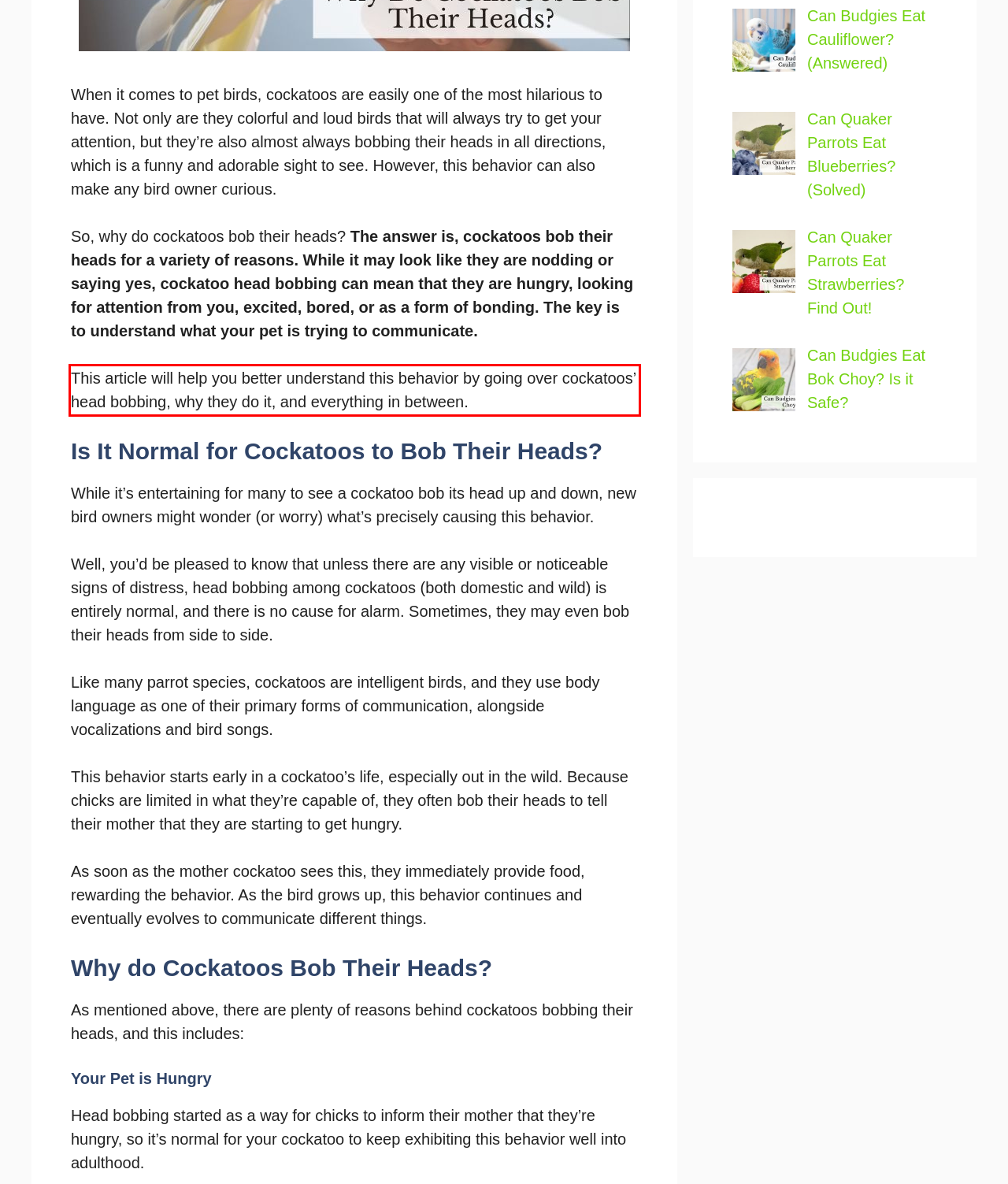You are presented with a webpage screenshot featuring a red bounding box. Perform OCR on the text inside the red bounding box and extract the content.

This article will help you better understand this behavior by going over cockatoos’ head bobbing, why they do it, and everything in between.